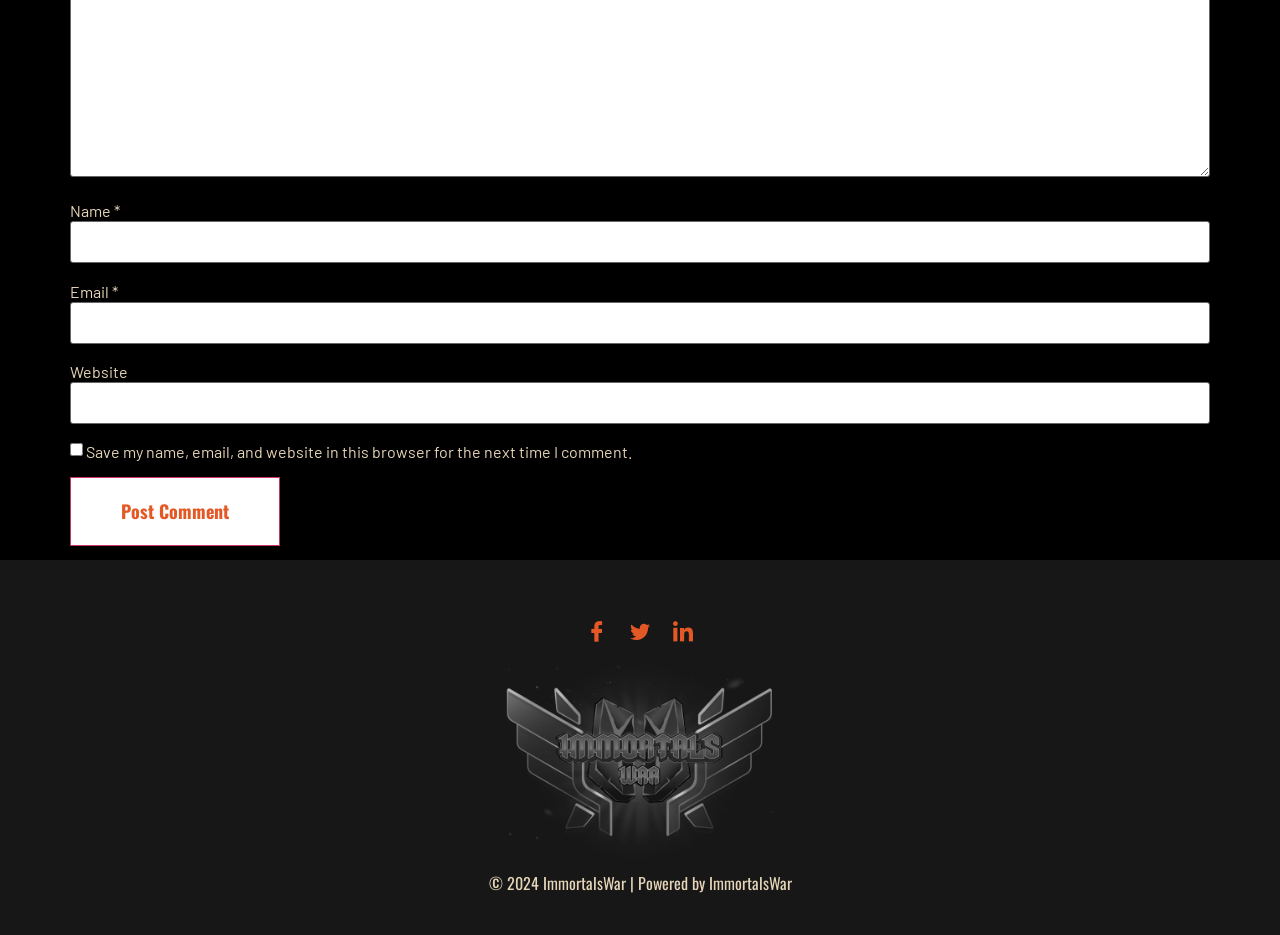Based on the element description: "aria-label="Twitter"", identify the bounding box coordinates for this UI element. The coordinates must be four float numbers between 0 and 1, listed as [left, top, right, bottom].

[0.488, 0.658, 0.512, 0.69]